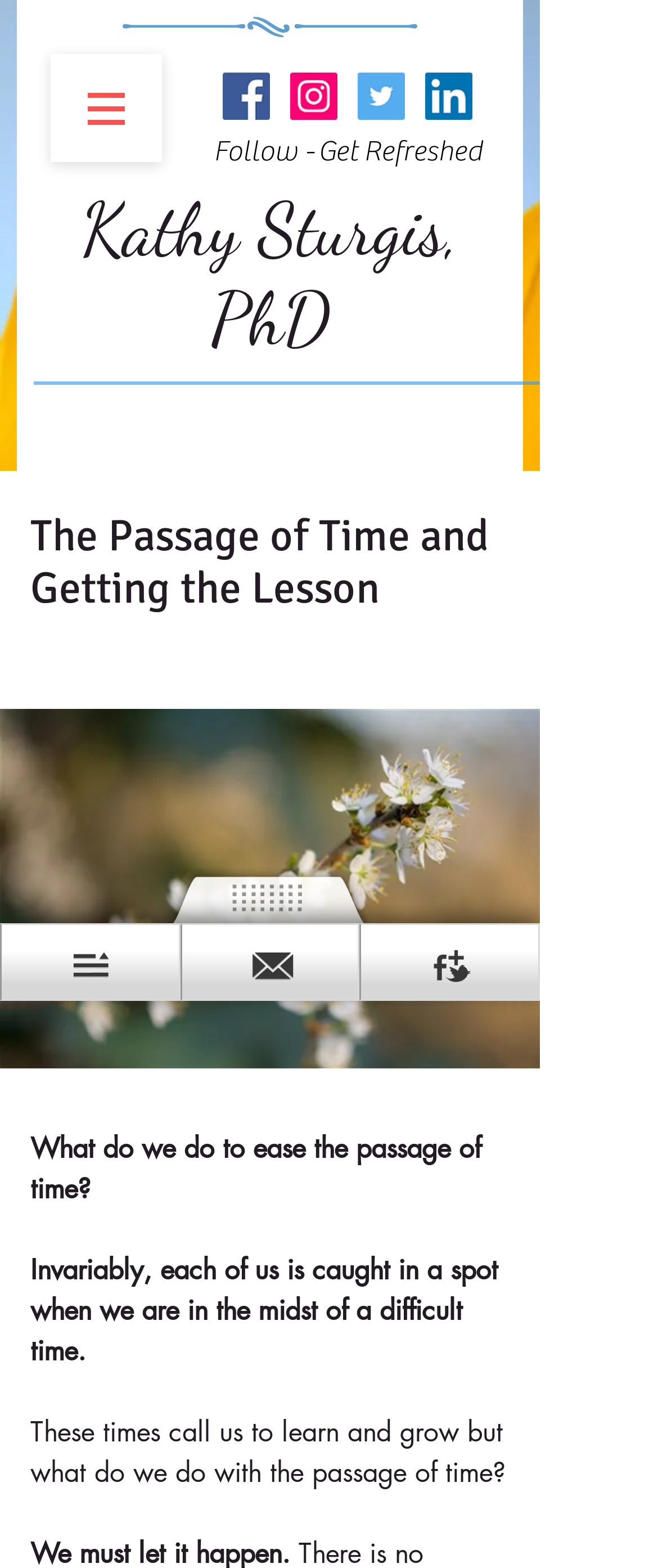Find and extract the text of the primary heading on the webpage.

Follow - Get Refreshed